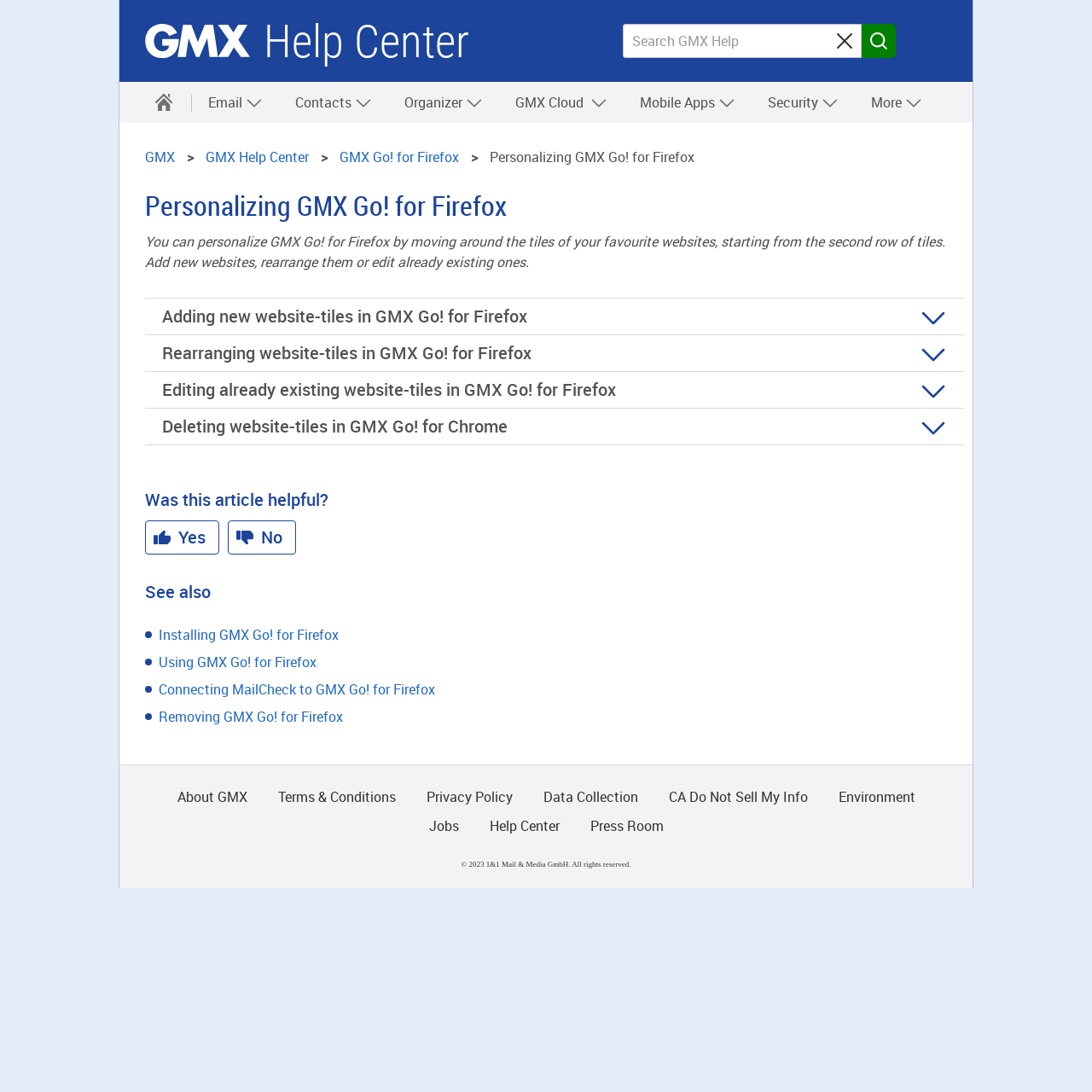Determine the bounding box coordinates for the clickable element to execute this instruction: "Read about Installing GMX Go! for Firefox". Provide the coordinates as four float numbers between 0 and 1, i.e., [left, top, right, bottom].

[0.145, 0.573, 0.31, 0.59]